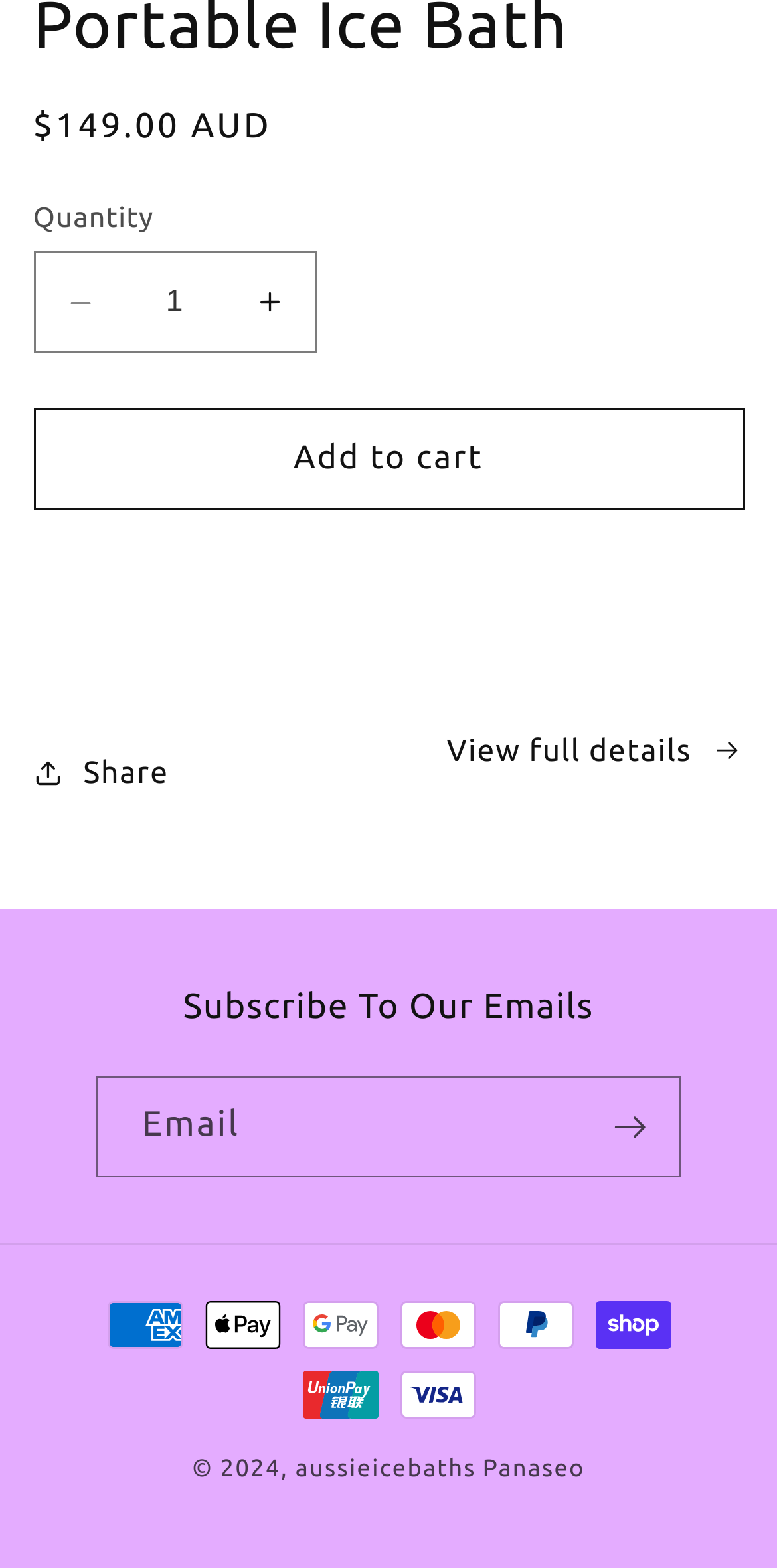Look at the image and answer the question in detail:
What is the price of the Portable Ice Bath?

The price of the Portable Ice Bath can be found in the section with the label 'Regular price', which is located near the top of the page. The price is displayed as '$149.00 AUD'.